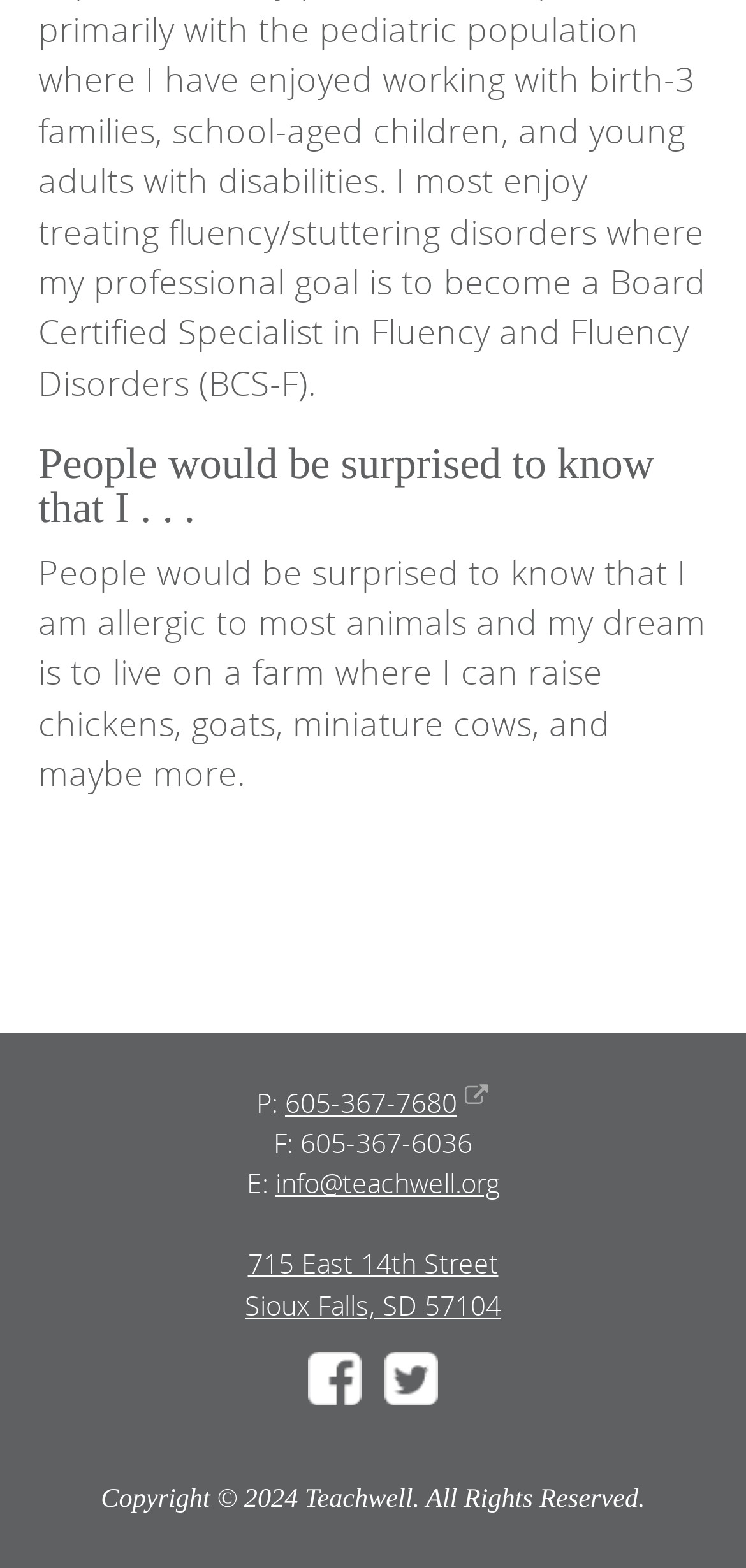What social media platforms are linked?
Look at the screenshot and provide an in-depth answer.

I found the social media platforms by looking at the images with the descriptions 'Facebook logo' and 'Twitter icon', which are typically used to represent links to these platforms.